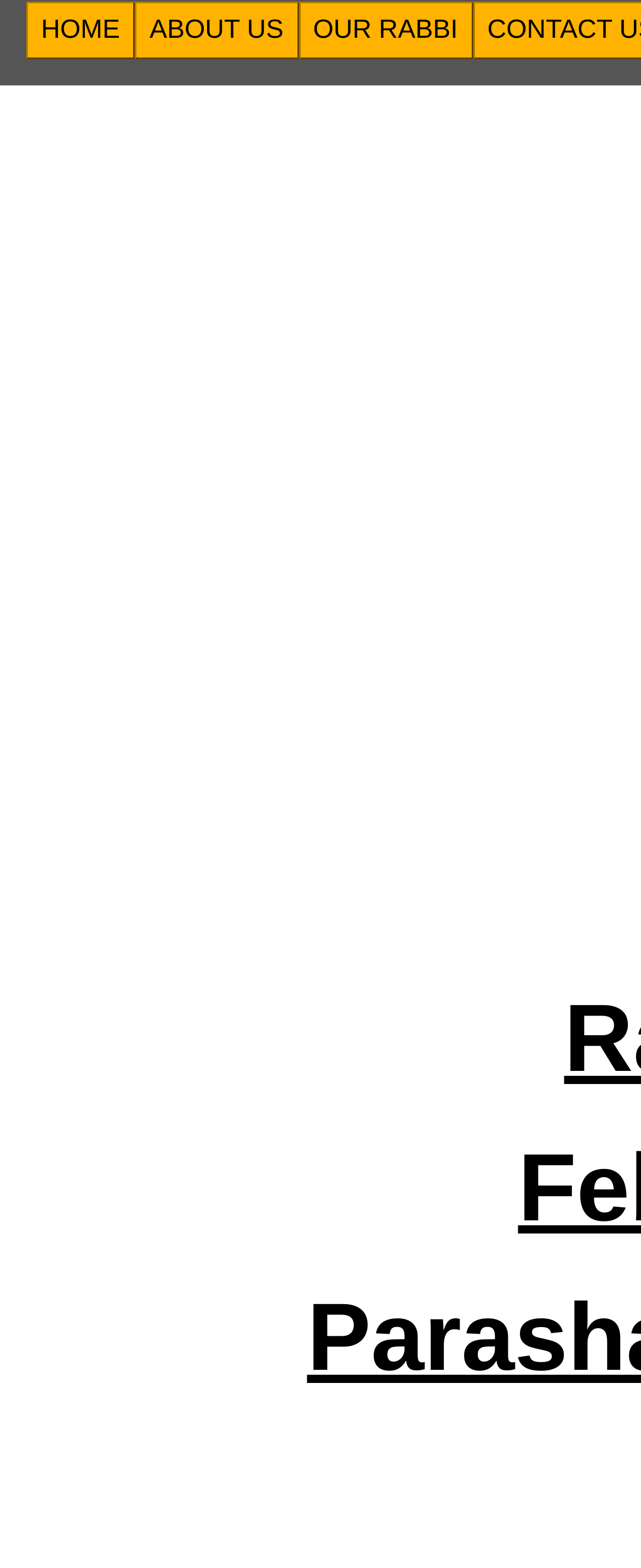Using the description: "ABOUT US", identify the bounding box of the corresponding UI element in the screenshot.

[0.21, 0.001, 0.465, 0.038]